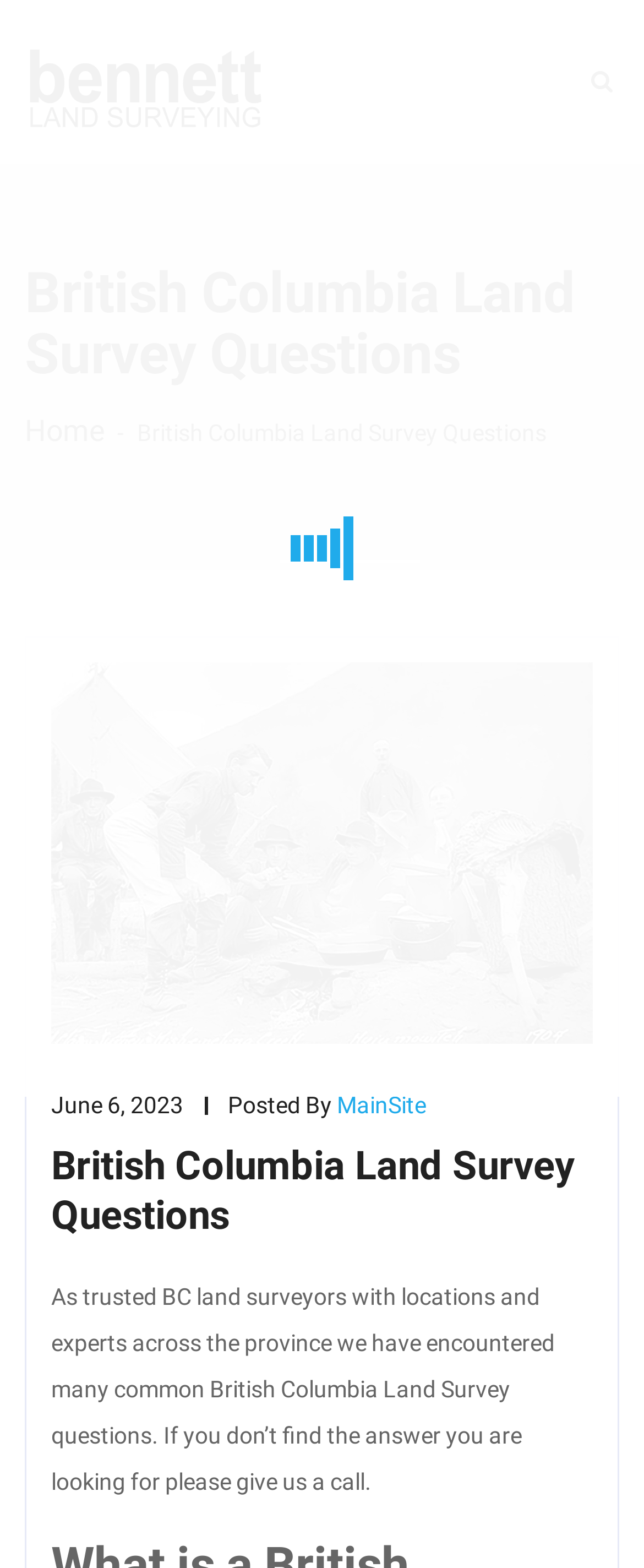How can users get more information?
Please utilize the information in the image to give a detailed response to the question.

The webpage suggests that users can get more information by giving the company a call, as mentioned in the StaticText element with the content 'If you don’t find the answer you are looking for please give us a call'.